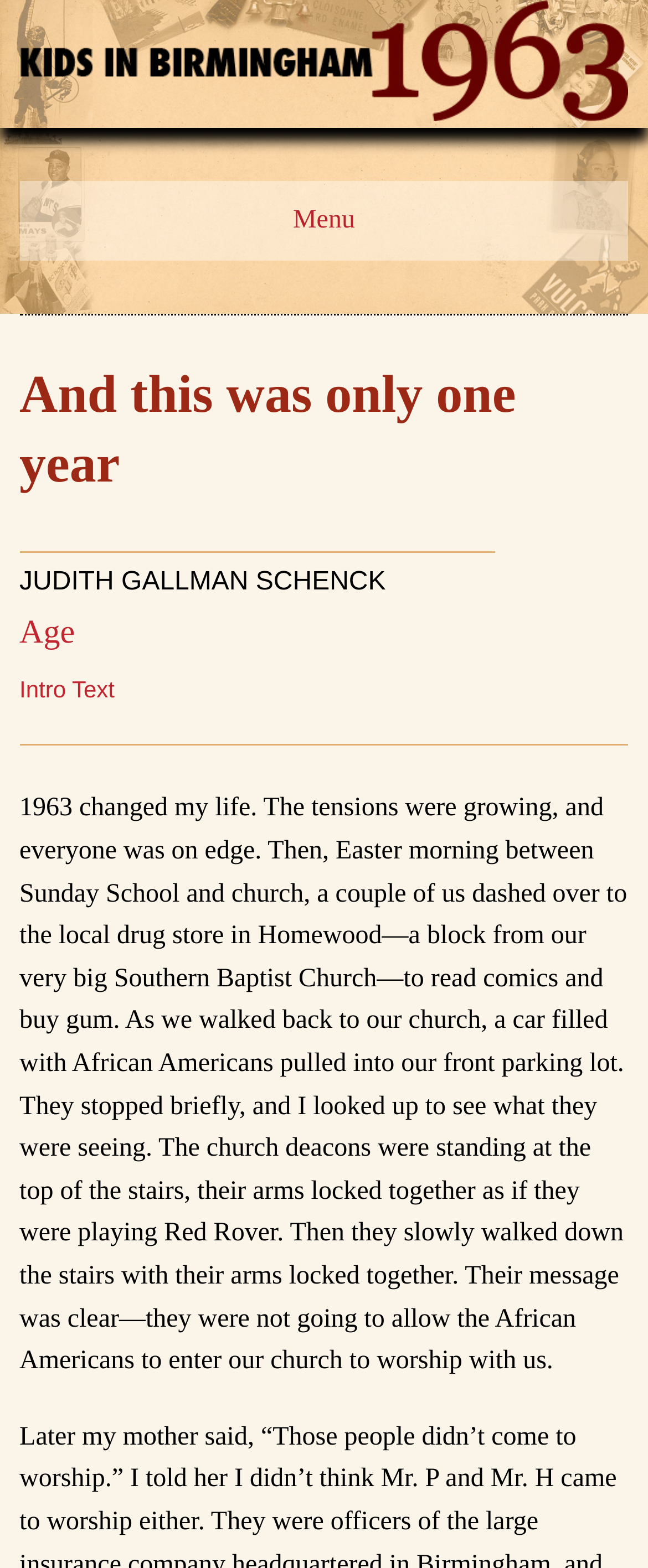Give an extensive and precise description of the webpage.

The webpage is about the 1963 bombing of the 16th Street Baptist Church, with a focus on personal experiences and events. At the top, there is a link to "Kids In Birmingham 1963" accompanied by an image with the same title, taking up most of the top section. Below this, there is a "Menu" heading with a link to the same title.

The main content of the page is divided into sections, each with its own heading. The first section is titled "And this was only one year" and has a link to the same title. The second section is titled "JUDITH GALLMAN SCHENCK" and also has a link to the same title. Below this, there are two short pieces of text, one labeled "Age" and the other "Intro Text".

The main text of the page is a personal account of a person's experience in 1963, describing the tensions and events leading up to the bombing. The text is quite long and takes up most of the bottom section of the page. It describes the author's experience of seeing church deacons blocking African Americans from entering the church to worship.